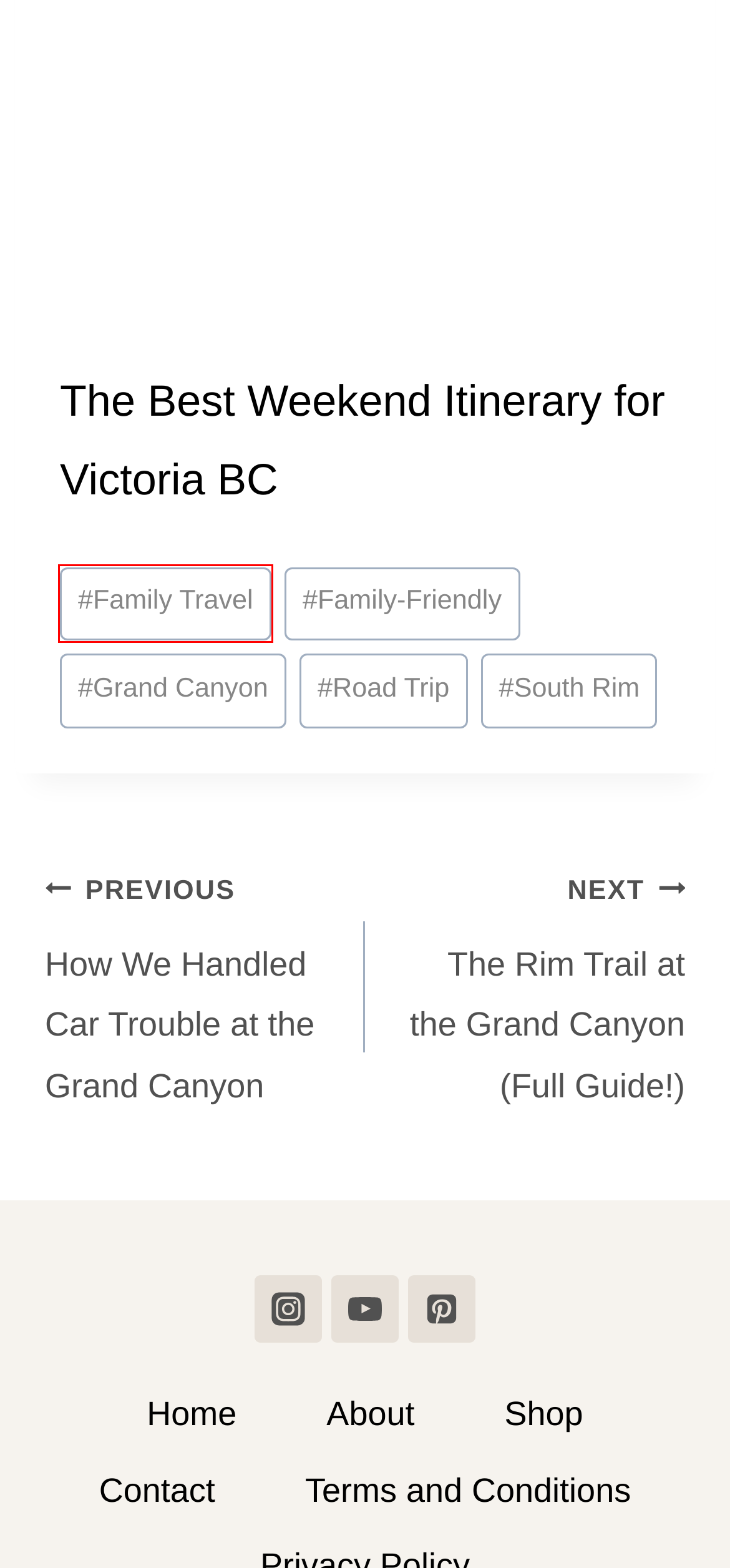Given a screenshot of a webpage with a red bounding box around a UI element, please identify the most appropriate webpage description that matches the new webpage after you click on the element. Here are the candidates:
A. Family Travel Archives - Our Adventure Journal
B. The Best Weekend Itinerary for Victoria BC - Our Adventure Journal
C. Family-Friendly Archives - Our Adventure Journal
D. How We Handled Car Trouble at the Grand Canyon - Our Adventure Journal
E. South Rim Archives - Our Adventure Journal
F. Grand Canyon Archives - Our Adventure Journal
G. The Rim Trail at the Grand Canyon (Full Guide!) - Our Adventure Journal
H. WriteTravel's Amazon Page

A